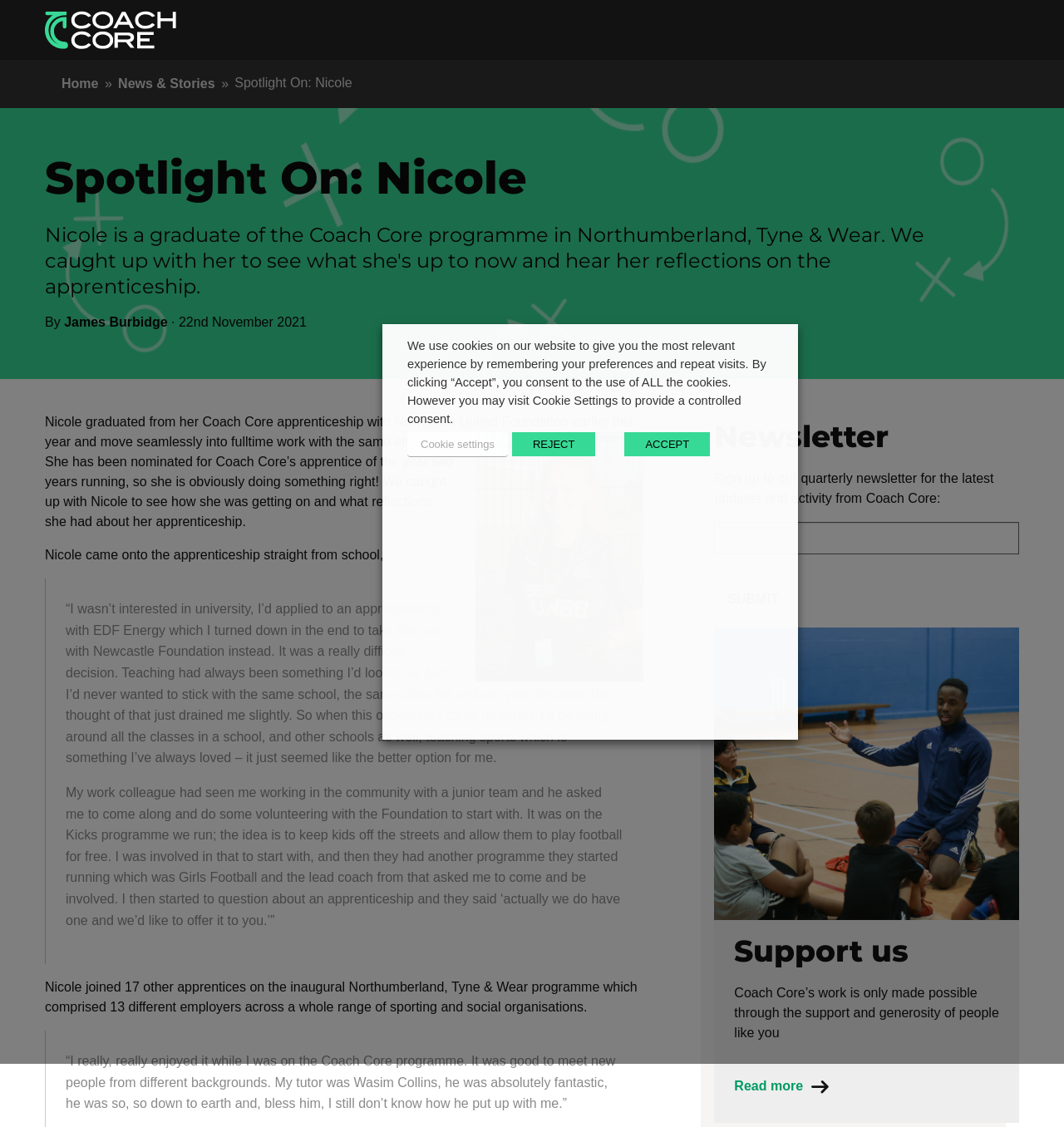Please specify the bounding box coordinates of the clickable region necessary for completing the following instruction: "Click the 'Donate' link". The coordinates must consist of four float numbers between 0 and 1, i.e., [left, top, right, bottom].

[0.878, 0.012, 0.958, 0.041]